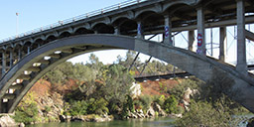Illustrate the scene in the image with a detailed description.

The image showcases a striking view of an arched concrete bridge spanning over a serene body of water. The bridge, characterized by its robust structure and graceful curves, creates a visually appealing contrast against the lush greenery surrounding it. The scene captures the essence of the environment, with hints of vibrant foliage hinting at a picturesque setting, possibly indicative of the Folsom, California area. This location not only highlights the architectural beauty of the bridge but also underscores the peaceful ambiance of the natural landscape beneath it.